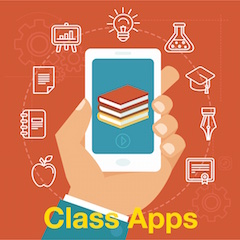What is the color of the background?
Answer the question in a detailed and comprehensive manner.

The background of the image is a warm orange color, which is energizing and appealing to students and educators, creating a vibrant and engaging visual effect.